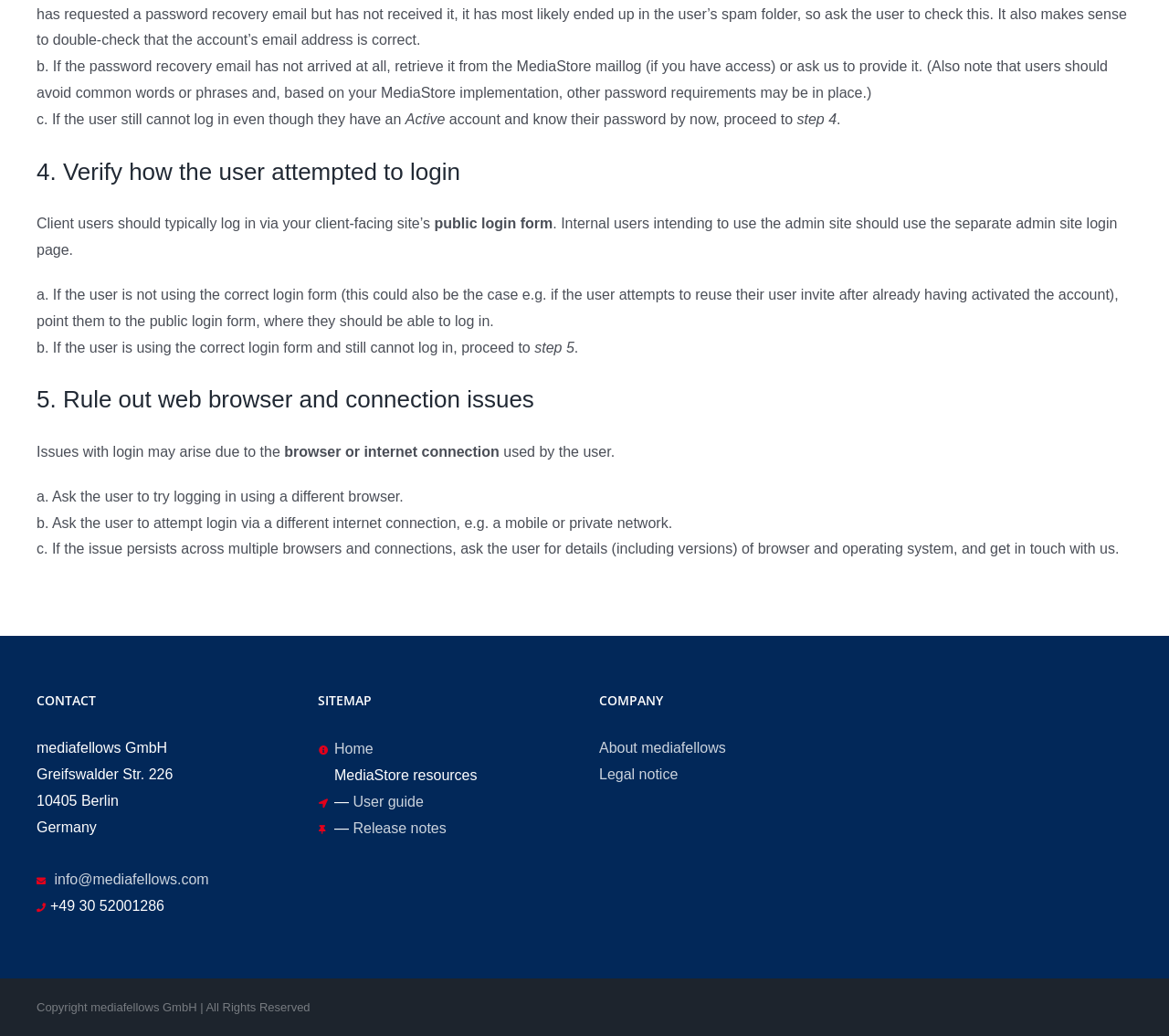Answer with a single word or phrase: 
What is the link to the User guide?

User guide